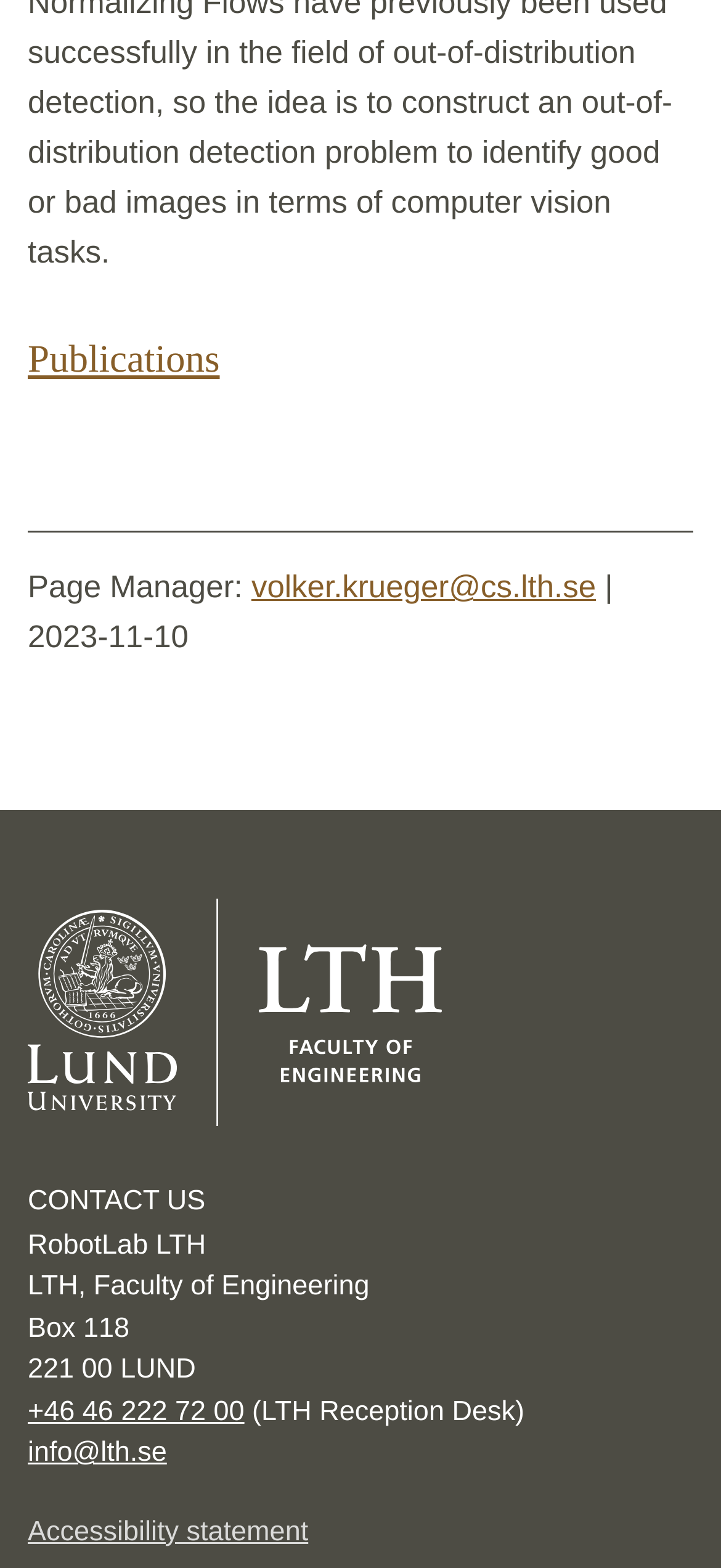Extract the bounding box for the UI element that matches this description: "volker.krueger@cs.lth.se".

[0.349, 0.364, 0.827, 0.386]